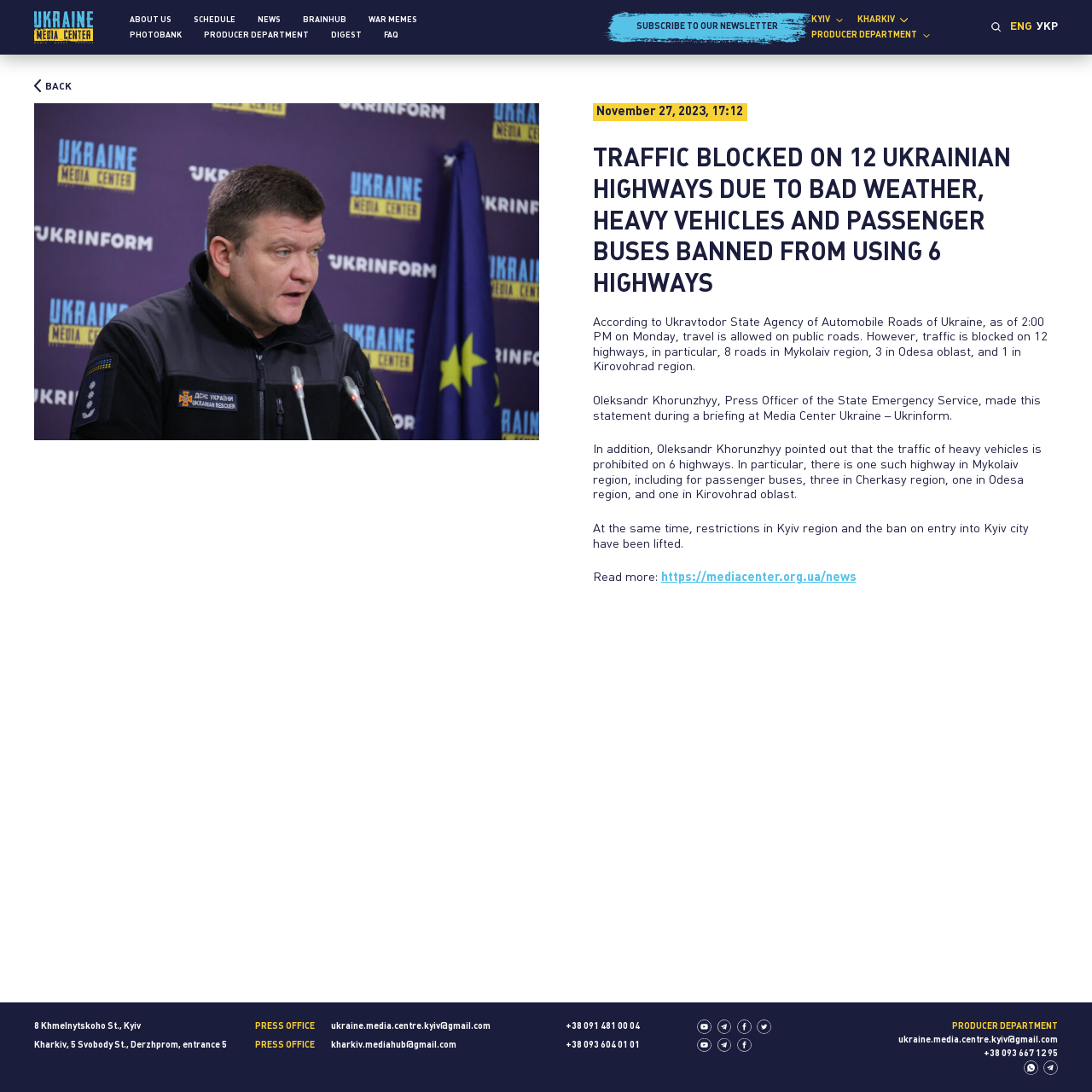Extract the top-level heading from the webpage and provide its text.

TRAFFIC BLOCKED ON 12 UKRAINIAN HIGHWAYS DUE TO BAD WEATHER, HEAVY VEHICLES AND PASSENGER BUSES BANNED FROM USING 6 HIGHWAYS